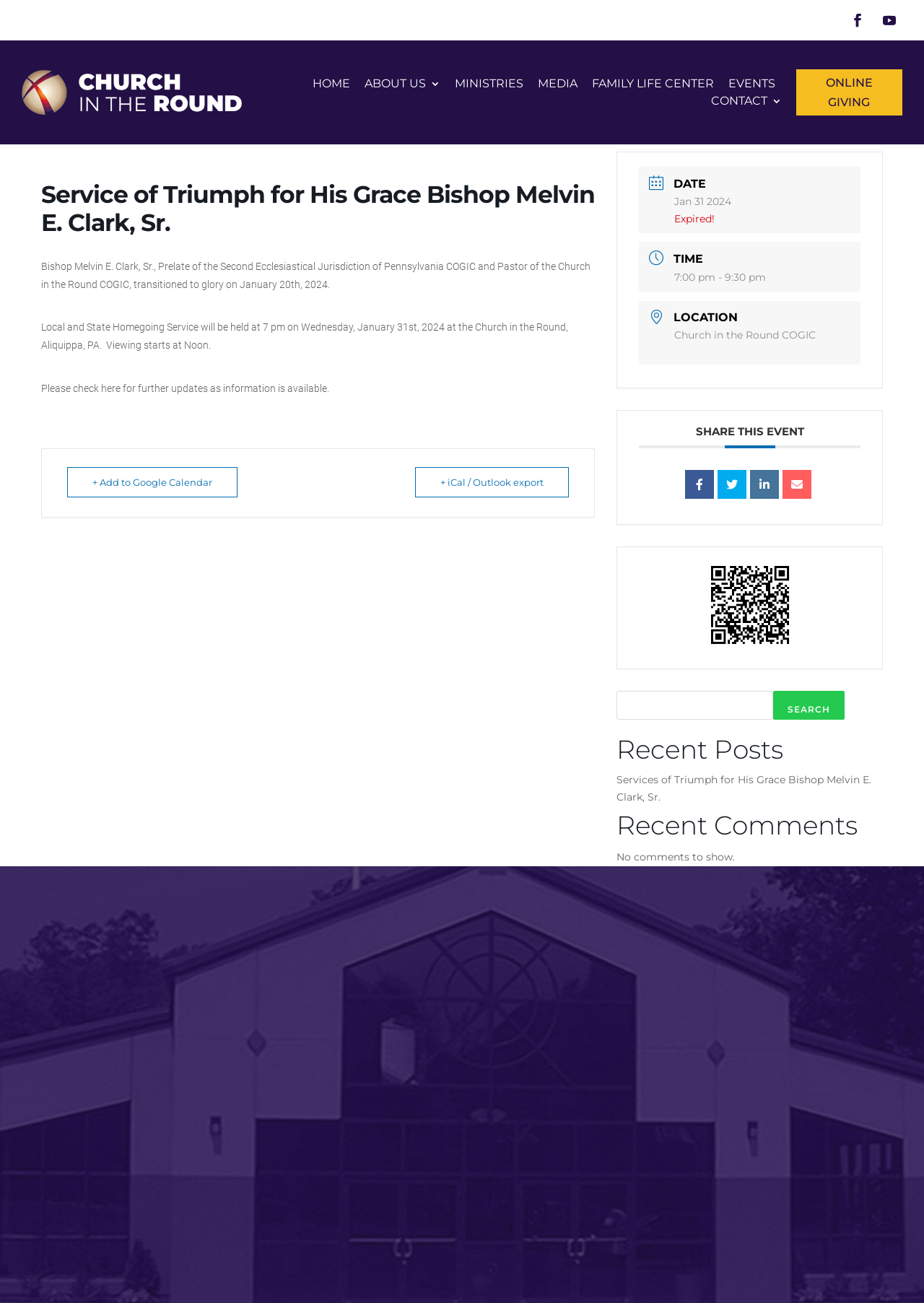Identify the webpage's primary heading and generate its text.

Service of Triumph for His Grace Bishop Melvin E. Clark, Sr.